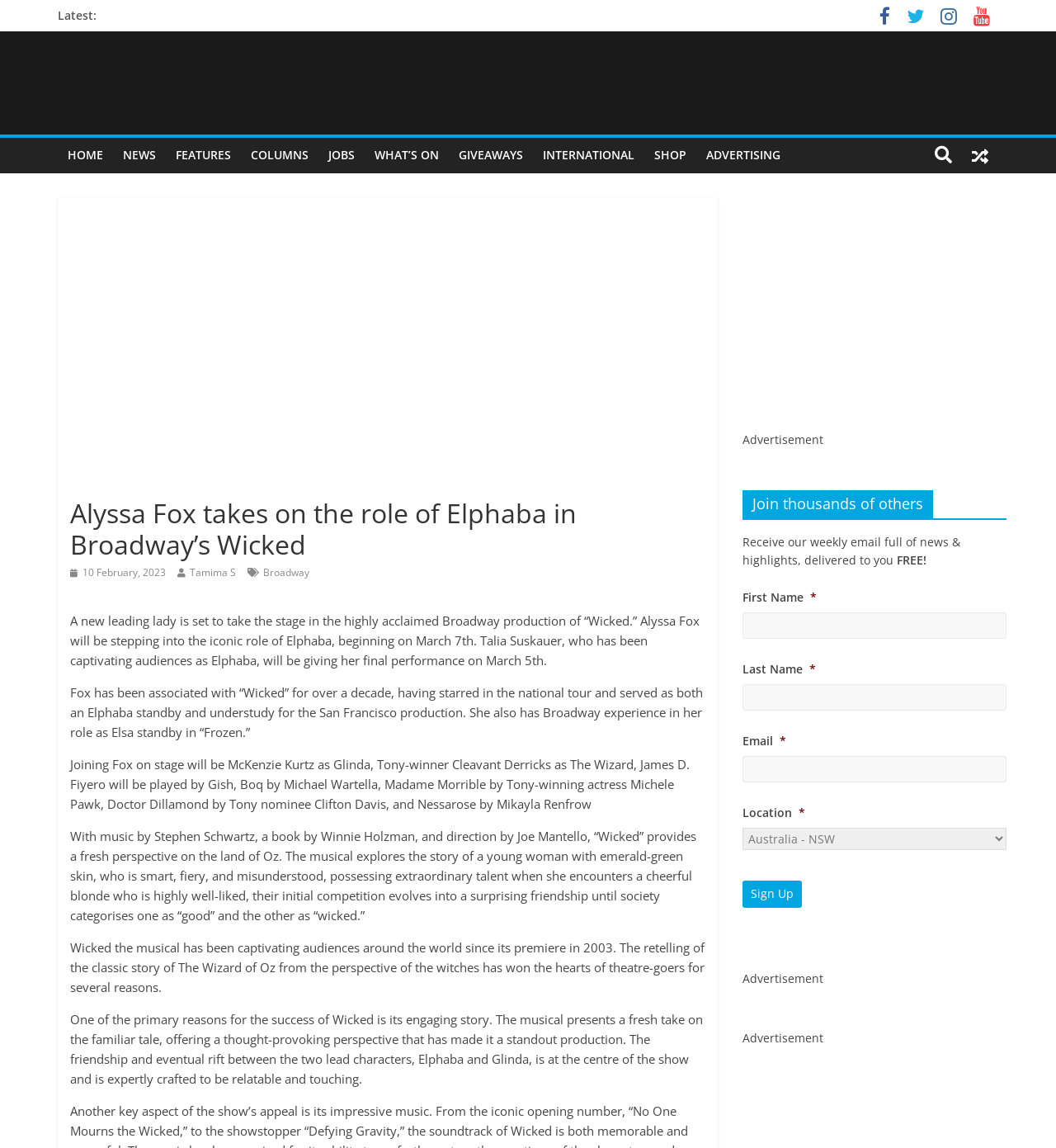Identify the bounding box coordinates of the section to be clicked to complete the task described by the following instruction: "Click on the INTERNATIONAL link". The coordinates should be four float numbers between 0 and 1, formatted as [left, top, right, bottom].

[0.505, 0.12, 0.61, 0.151]